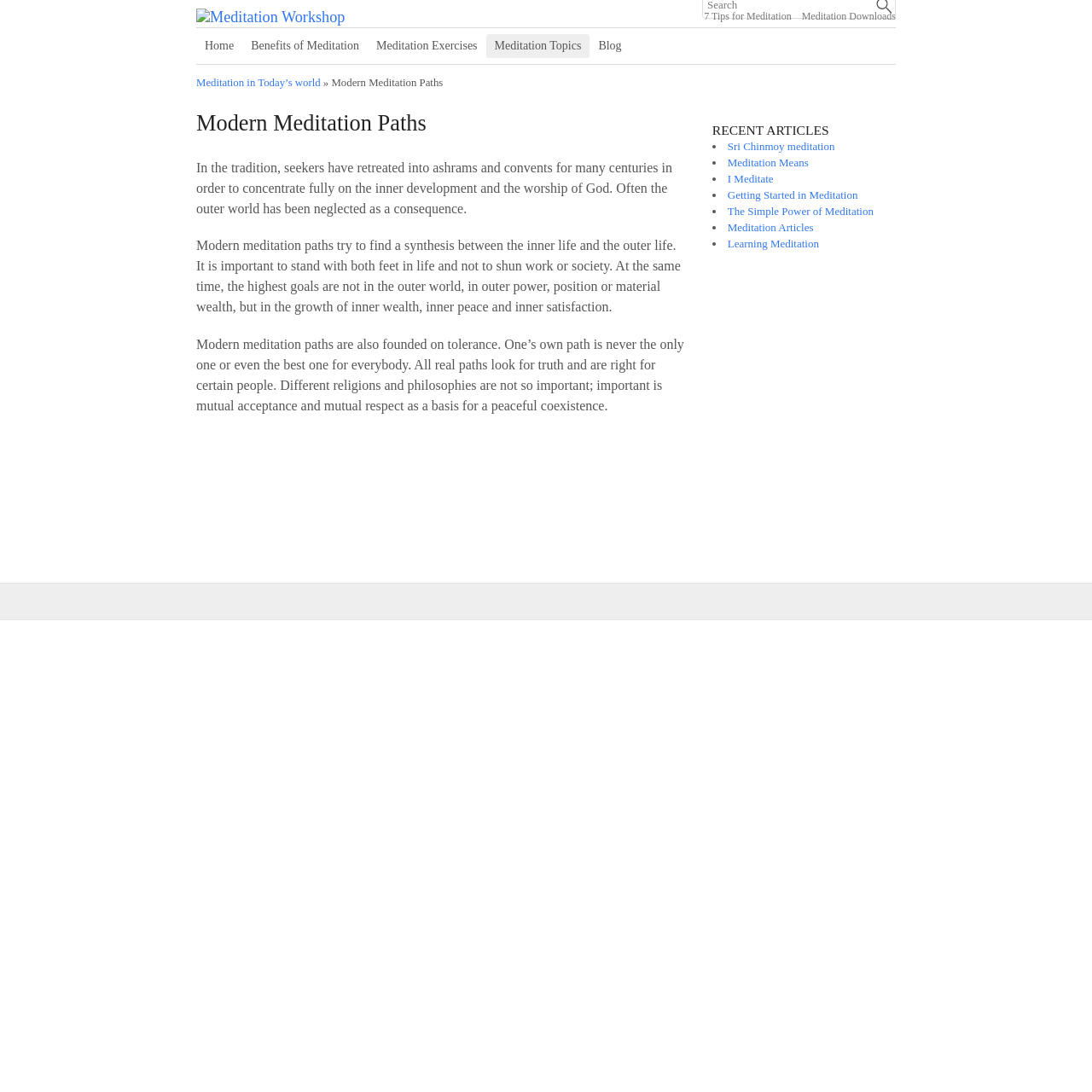Utilize the details in the image to thoroughly answer the following question: What is the main topic of this webpage?

Based on the webpage content, especially the heading 'Meditation Workshop' and the article text, it is clear that the main topic of this webpage is meditation.